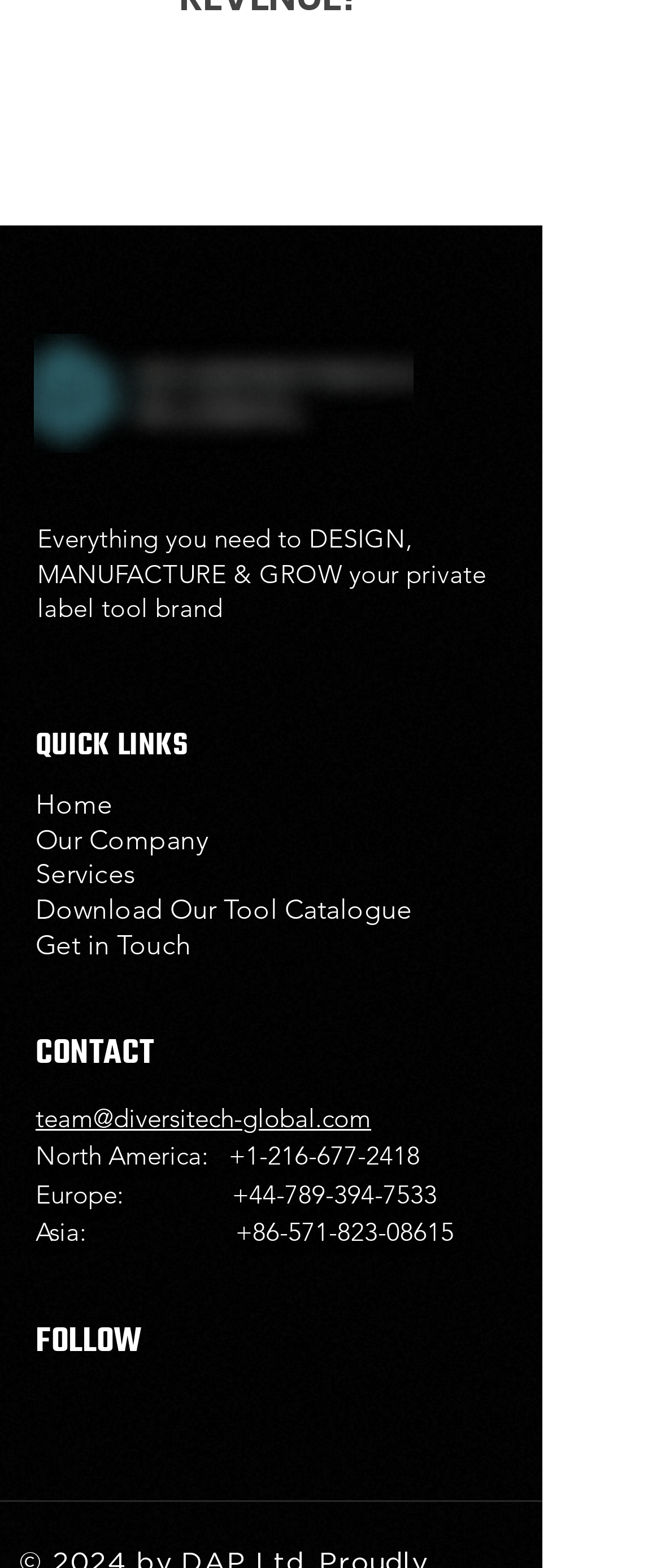Please find the bounding box coordinates of the element that needs to be clicked to perform the following instruction: "Click the Diversitech Global logo". The bounding box coordinates should be four float numbers between 0 and 1, represented as [left, top, right, bottom].

[0.051, 0.213, 0.626, 0.289]